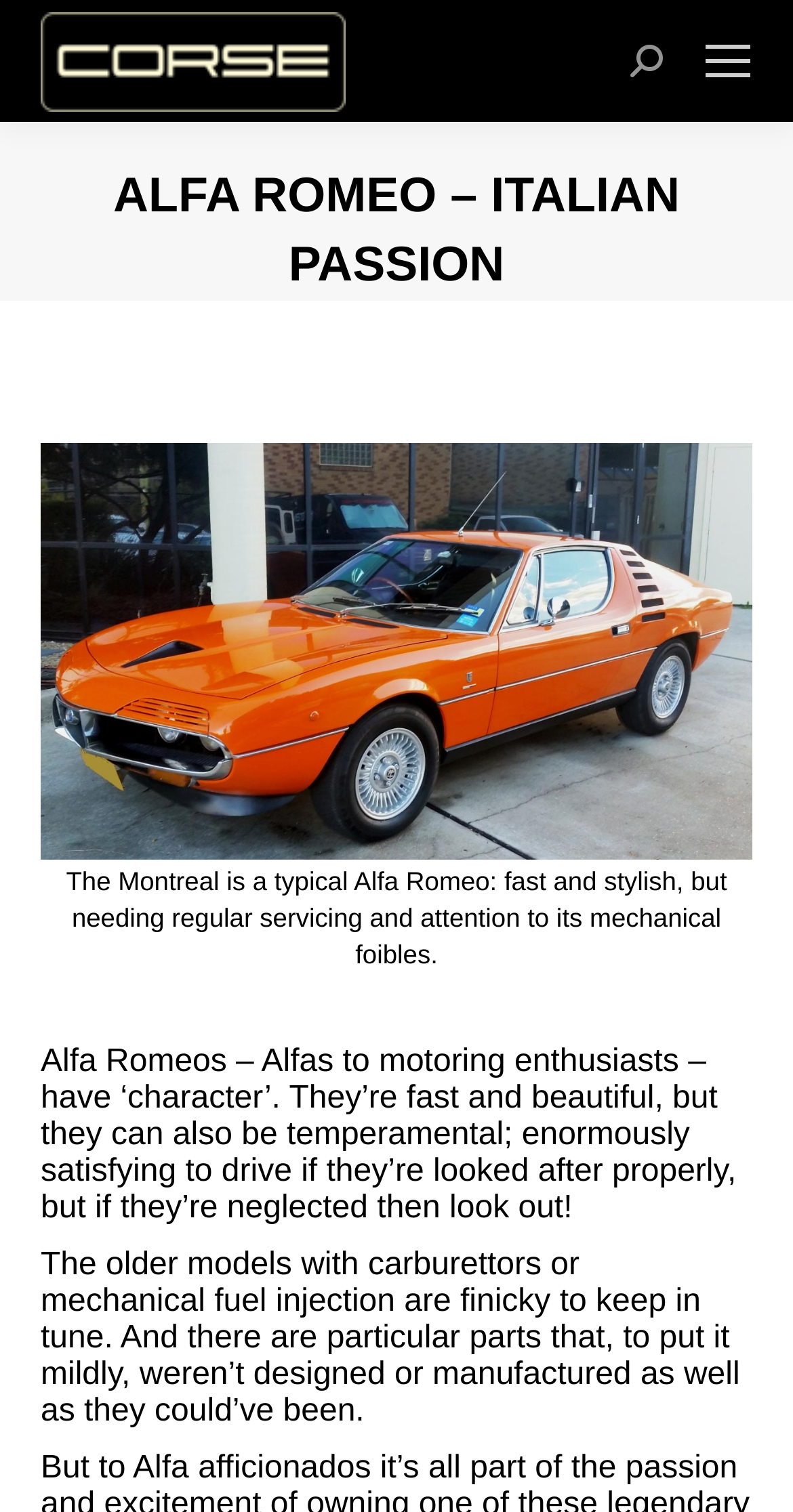Please reply to the following question with a single word or a short phrase:
What is the image below the heading?

A car